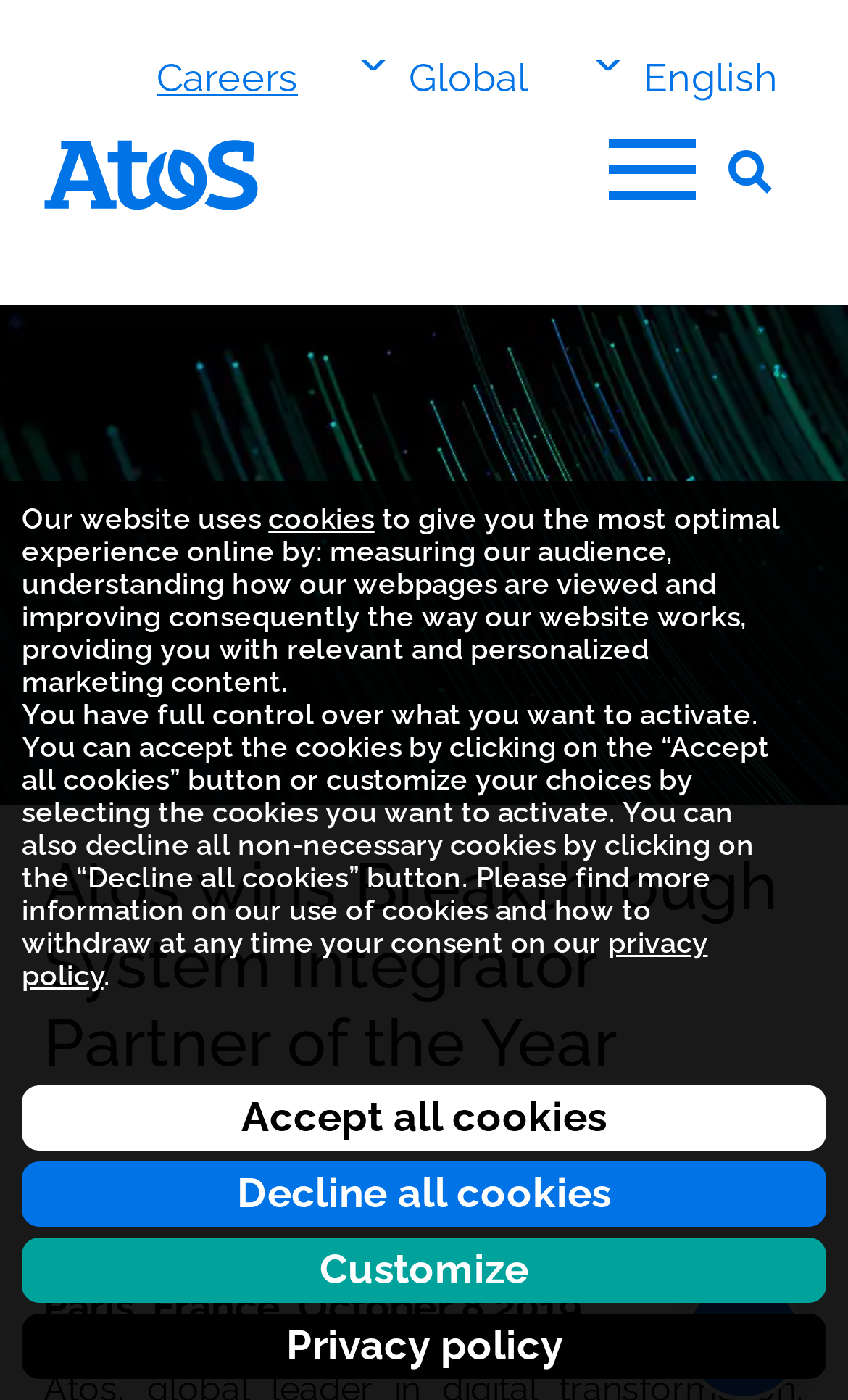Please identify the bounding box coordinates of the area I need to click to accomplish the following instruction: "view about page".

None